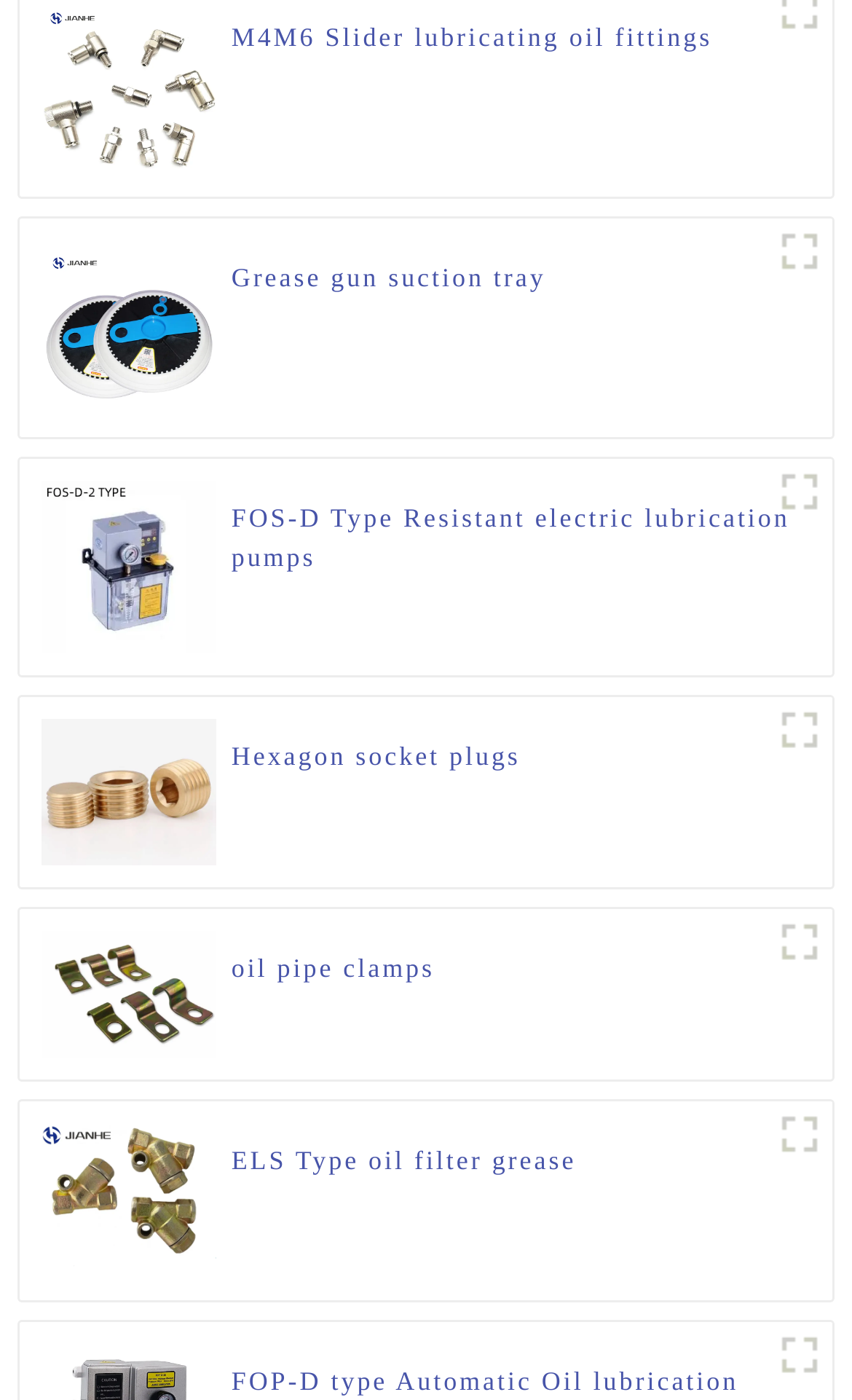Identify the bounding box coordinates for the element you need to click to achieve the following task: "Click the link of Hexagon socket plugs". The coordinates must be four float values ranging from 0 to 1, formatted as [left, top, right, bottom].

[0.272, 0.527, 0.611, 0.583]